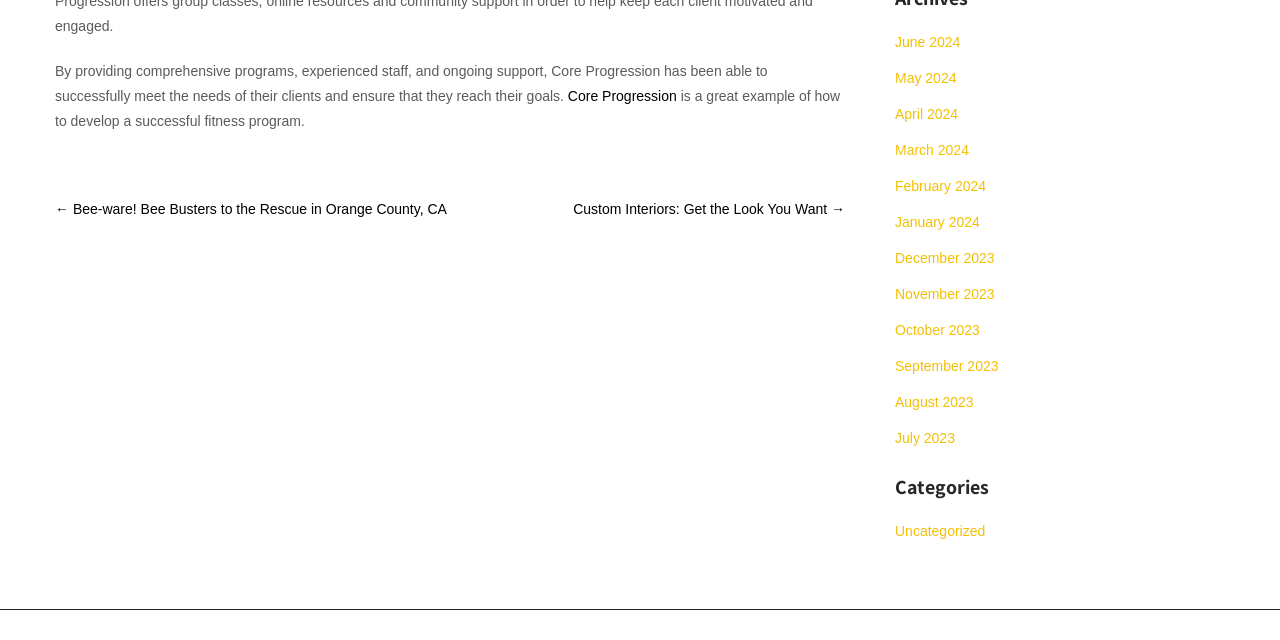Locate the UI element described by December 2023 and provide its bounding box coordinates. Use the format (top-left x, top-left y, bottom-right x, bottom-right y) with all values as floating point numbers between 0 and 1.

[0.699, 0.388, 0.777, 0.419]